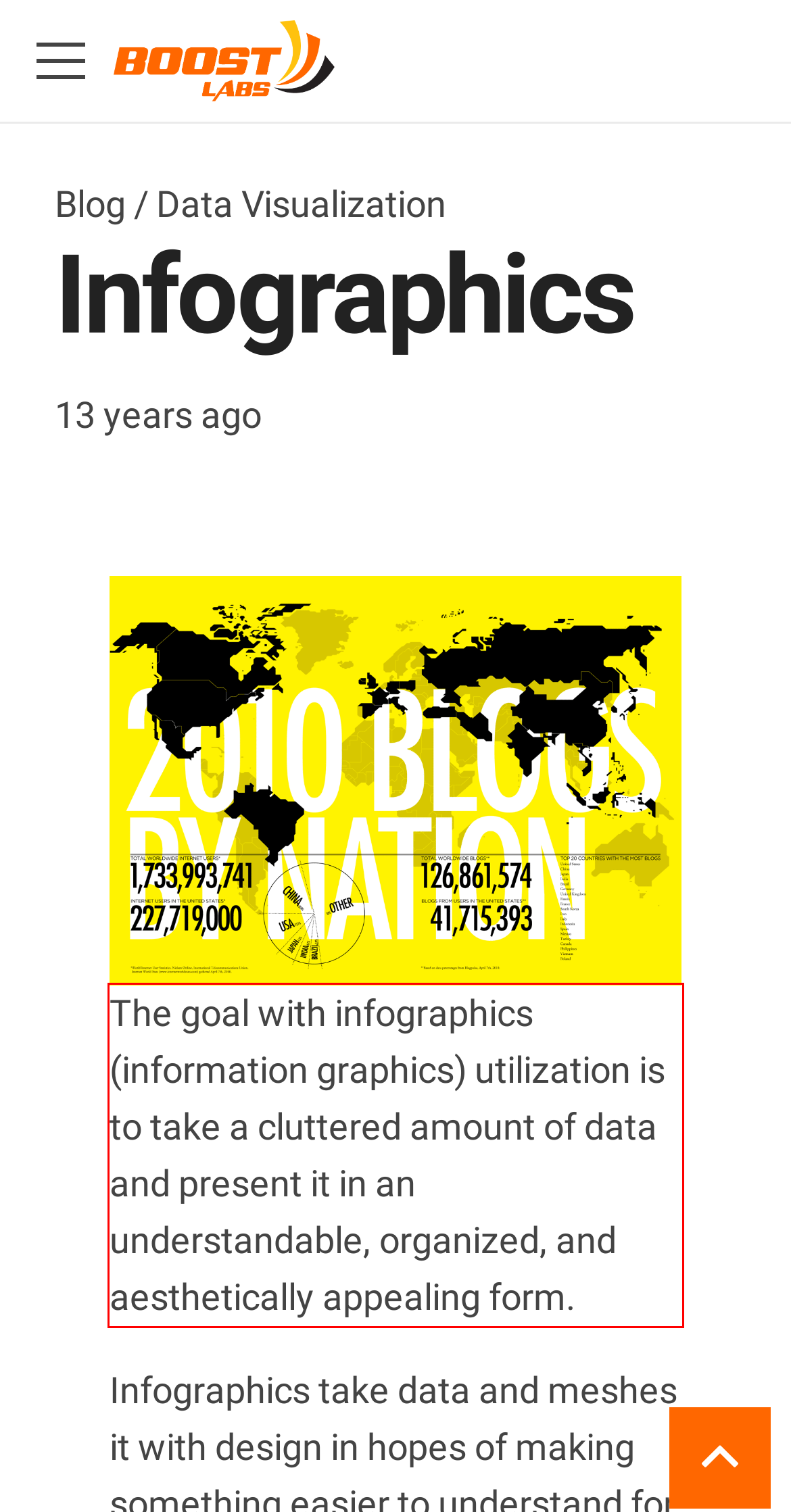Extract and provide the text found inside the red rectangle in the screenshot of the webpage.

The goal with infographics (information graphics) utilization is to take a cluttered amount of data and present it in an understandable, organized, and aesthetically appealing form.